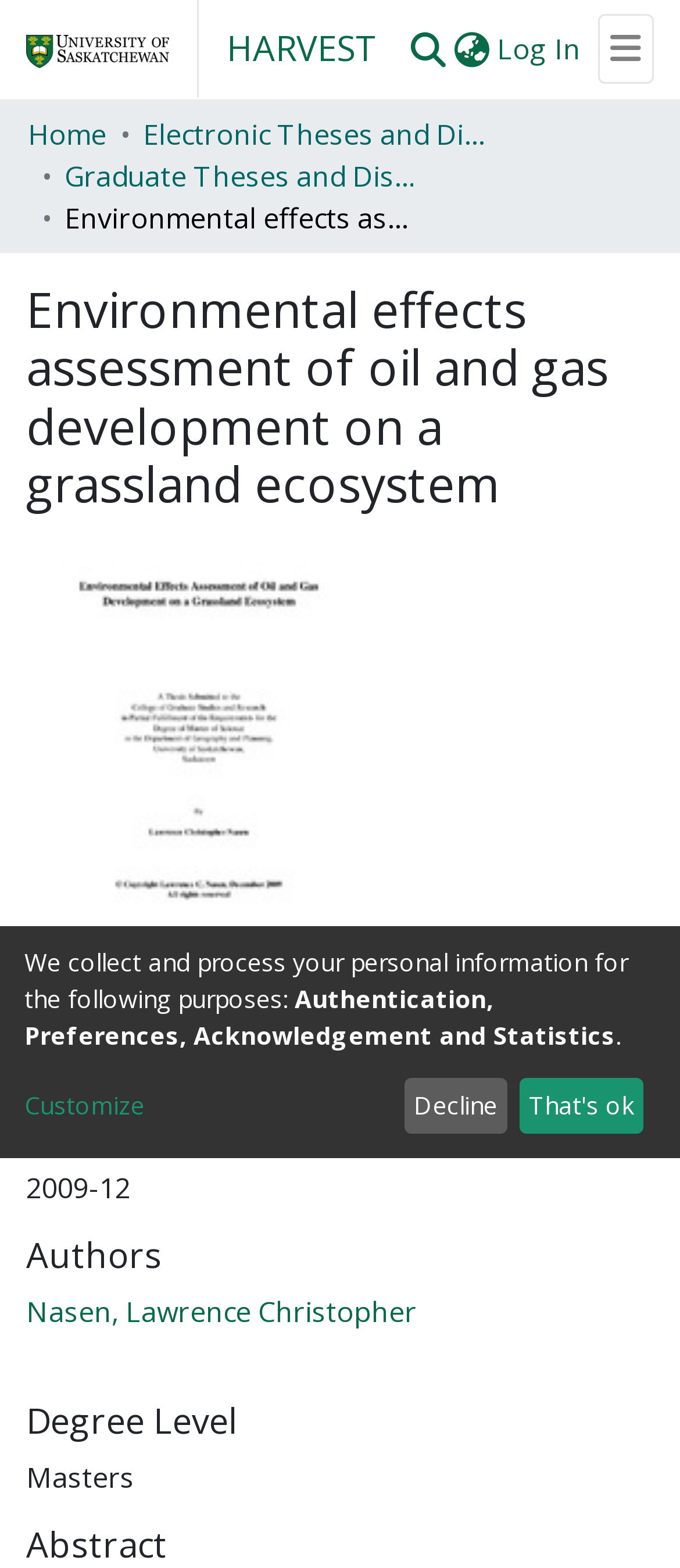Can you give a detailed response to the following question using the information from the image? What is the degree level of the author?

The degree level of the author can be found in the section 'Degree Level', where the text 'Masters' is displayed.